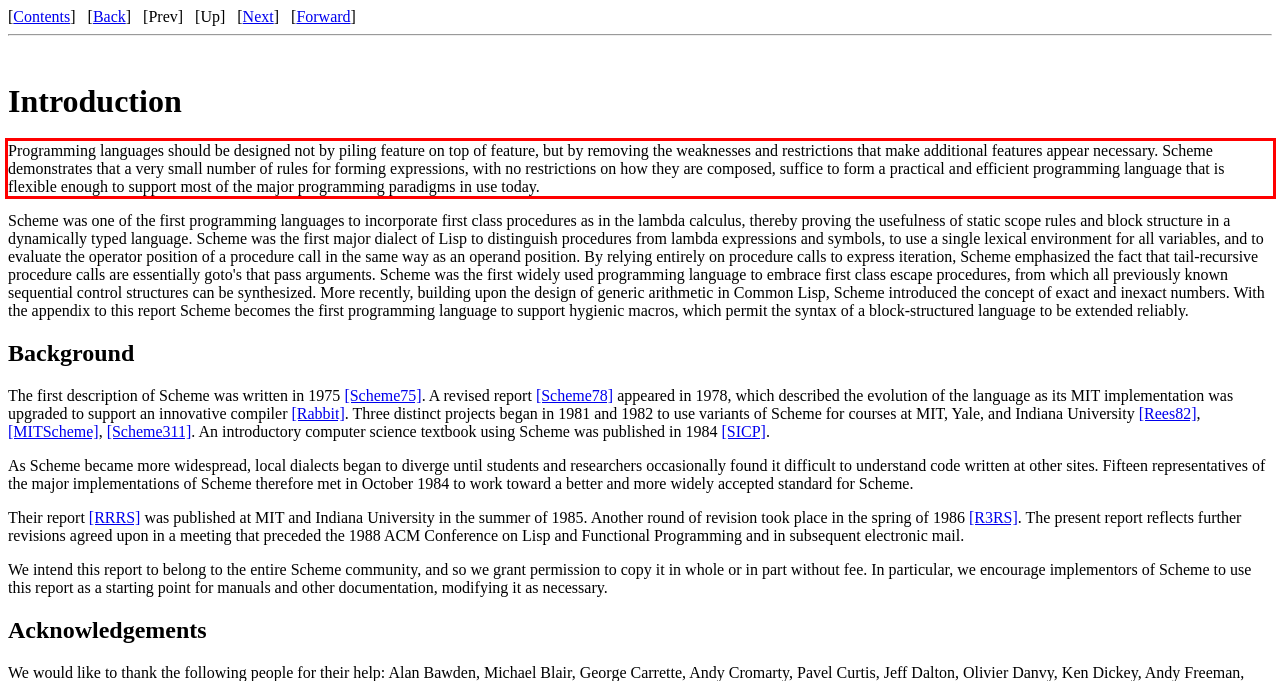With the given screenshot of a webpage, locate the red rectangle bounding box and extract the text content using OCR.

Programming languages should be designed not by piling feature on top of feature, but by removing the weaknesses and restrictions that make additional features appear necessary. Scheme demonstrates that a very small number of rules for forming expressions, with no restrictions on how they are composed, suffice to form a practical and efficient programming language that is flexible enough to support most of the major programming paradigms in use today.